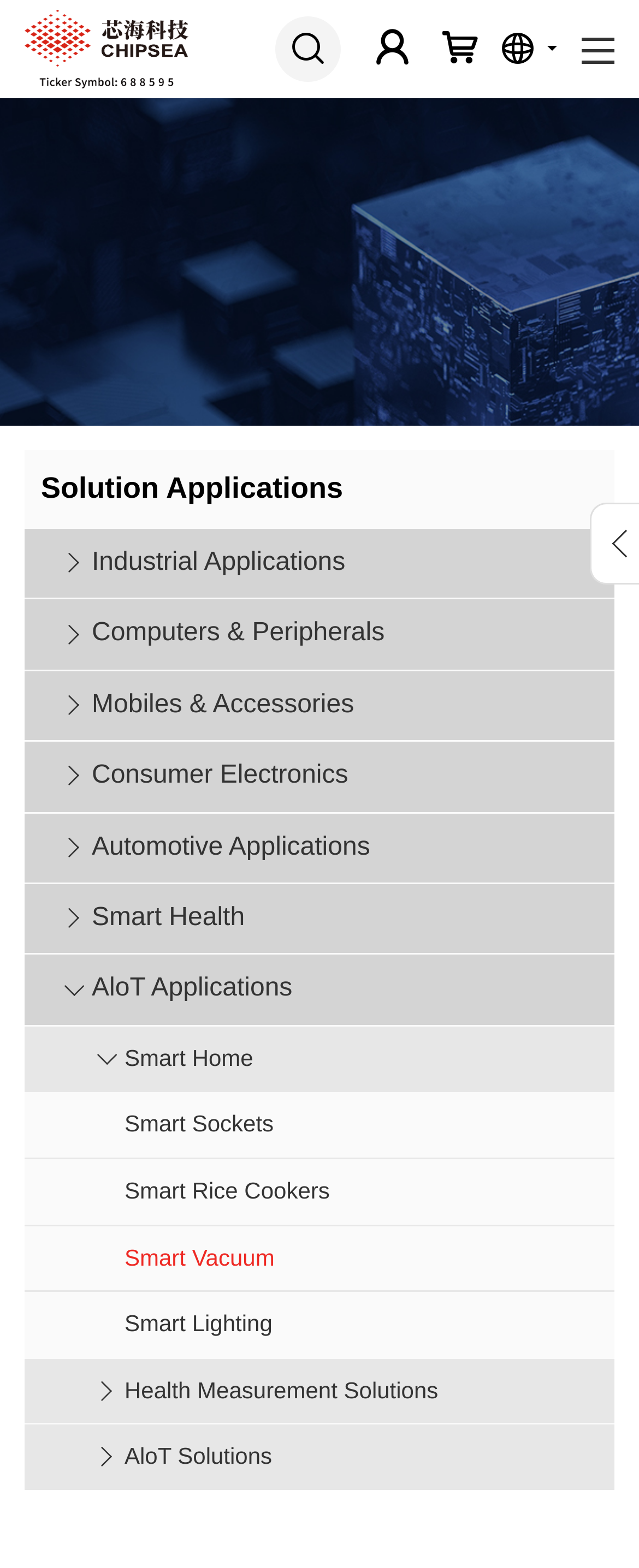Please indicate the bounding box coordinates of the element's region to be clicked to achieve the instruction: "View Industrial Applications". Provide the coordinates as four float numbers between 0 and 1, i.e., [left, top, right, bottom].

[0.144, 0.337, 0.54, 0.382]